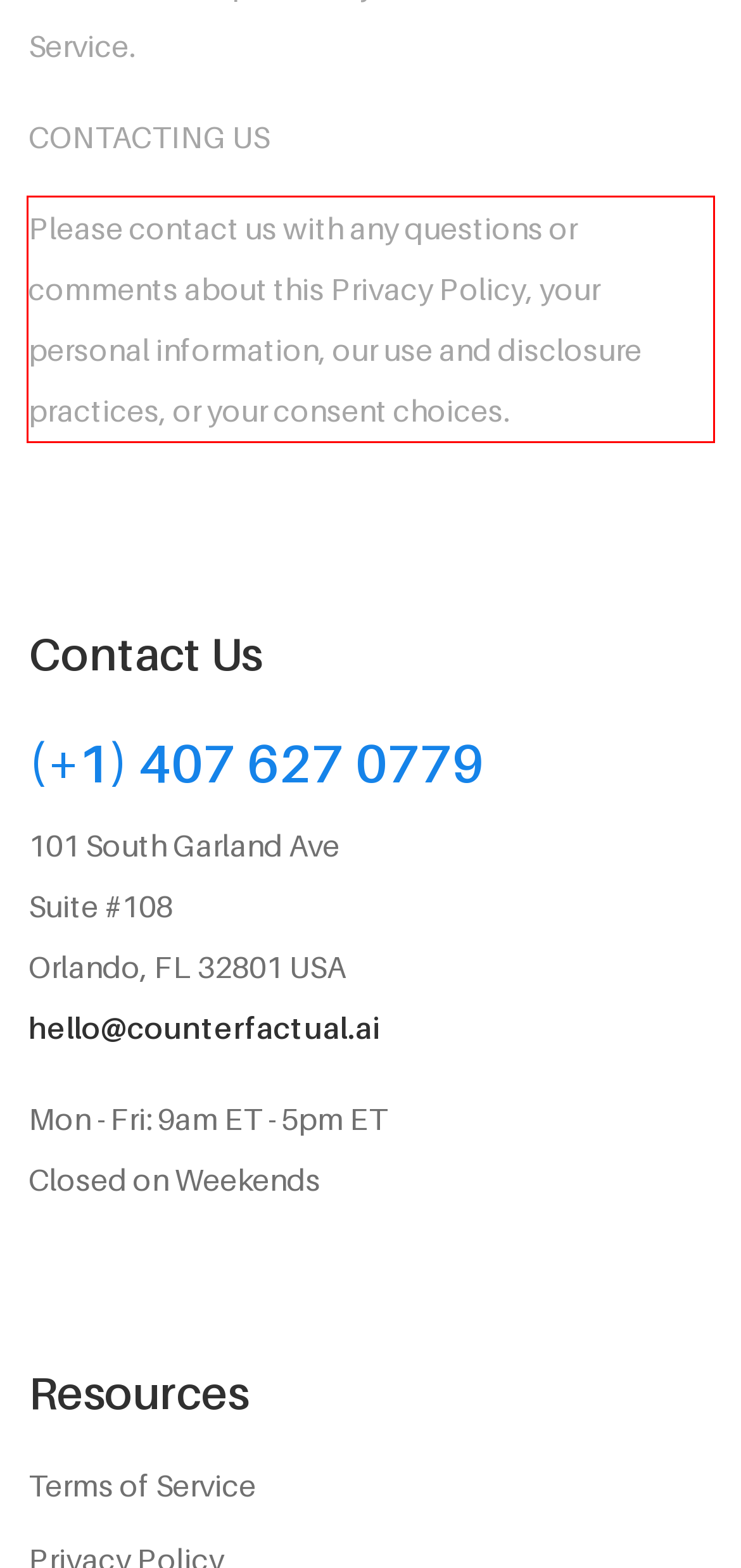Locate the red bounding box in the provided webpage screenshot and use OCR to determine the text content inside it.

Please contact us with any questions or comments about this Privacy Policy, your personal information, our use and disclosure practices, or your consent choices.